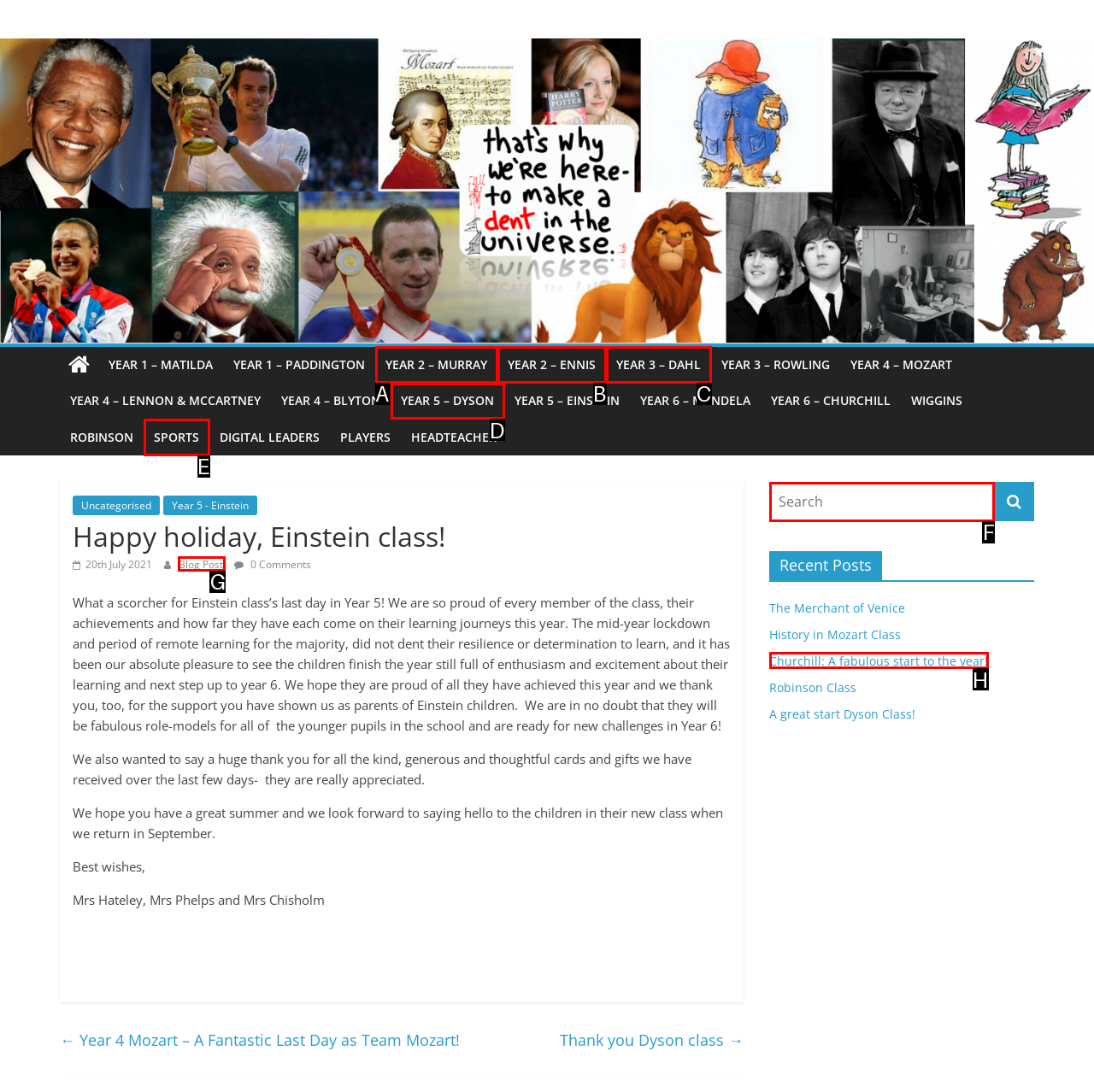Given the instruction: Read the blog post, which HTML element should you click on?
Answer with the letter that corresponds to the correct option from the choices available.

G